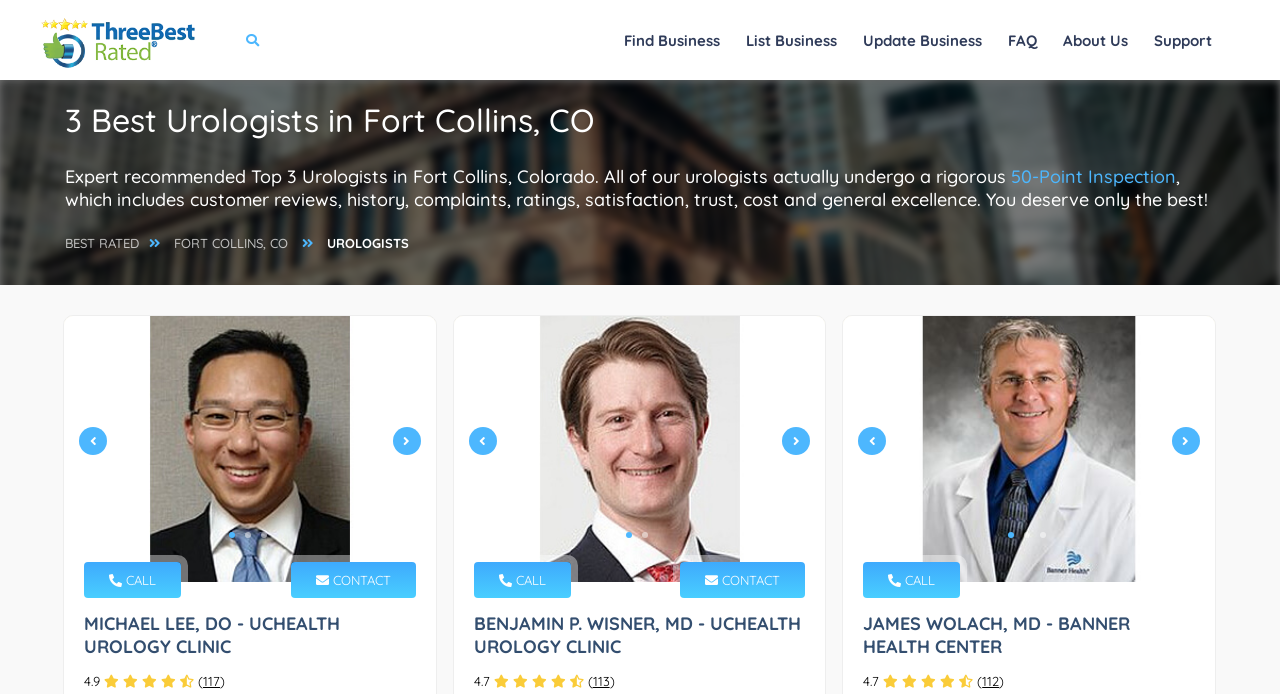Could you highlight the region that needs to be clicked to execute the instruction: "Click on the 'Find Business' link"?

[0.48, 0.026, 0.57, 0.091]